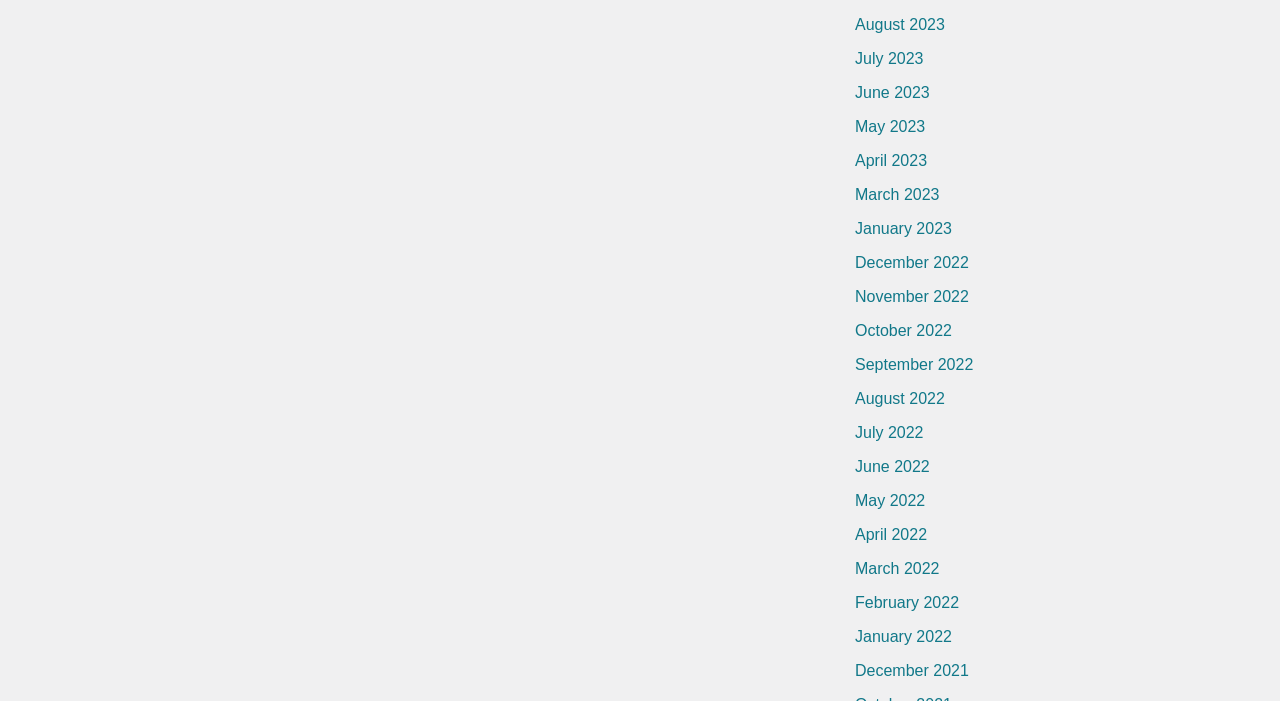Please reply to the following question with a single word or a short phrase:
How many months are listed?

24